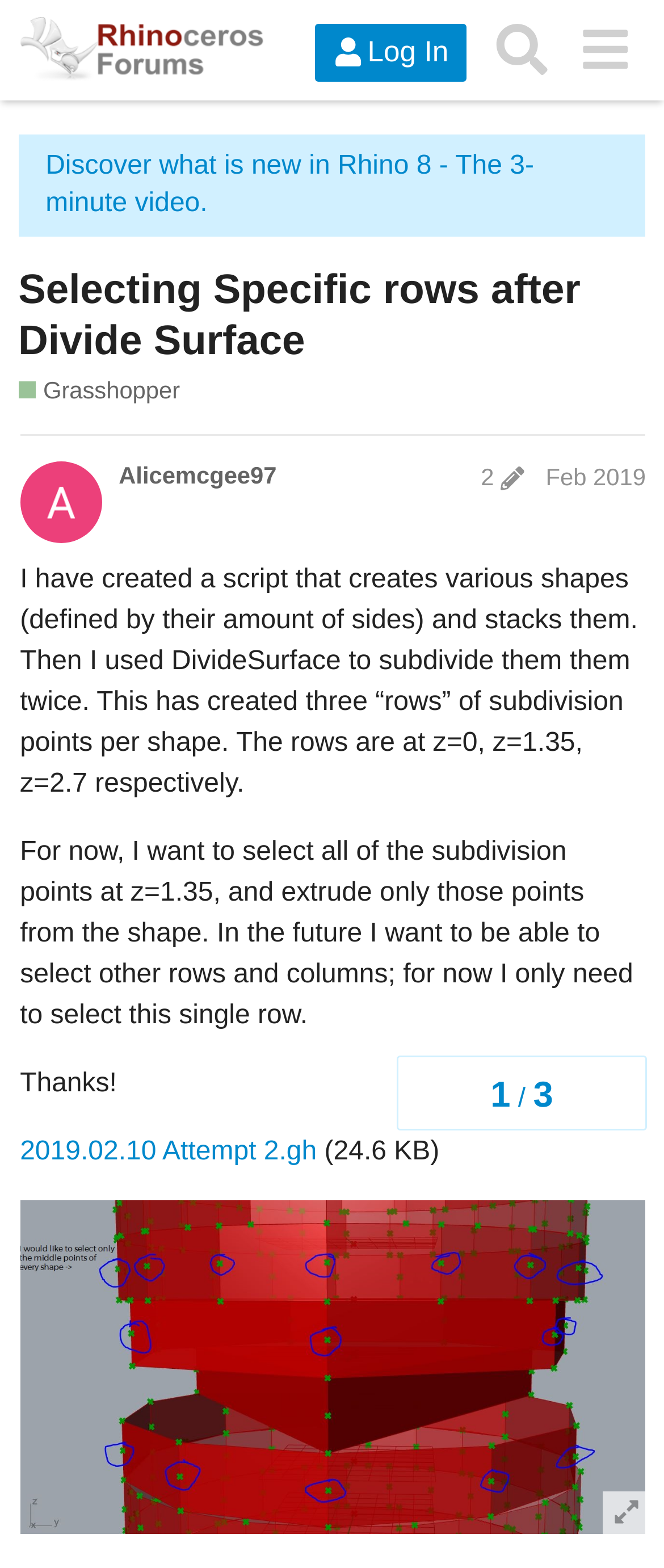Identify the bounding box coordinates for the UI element mentioned here: "Faculty". Provide the coordinates as four float values between 0 and 1, i.e., [left, top, right, bottom].

None